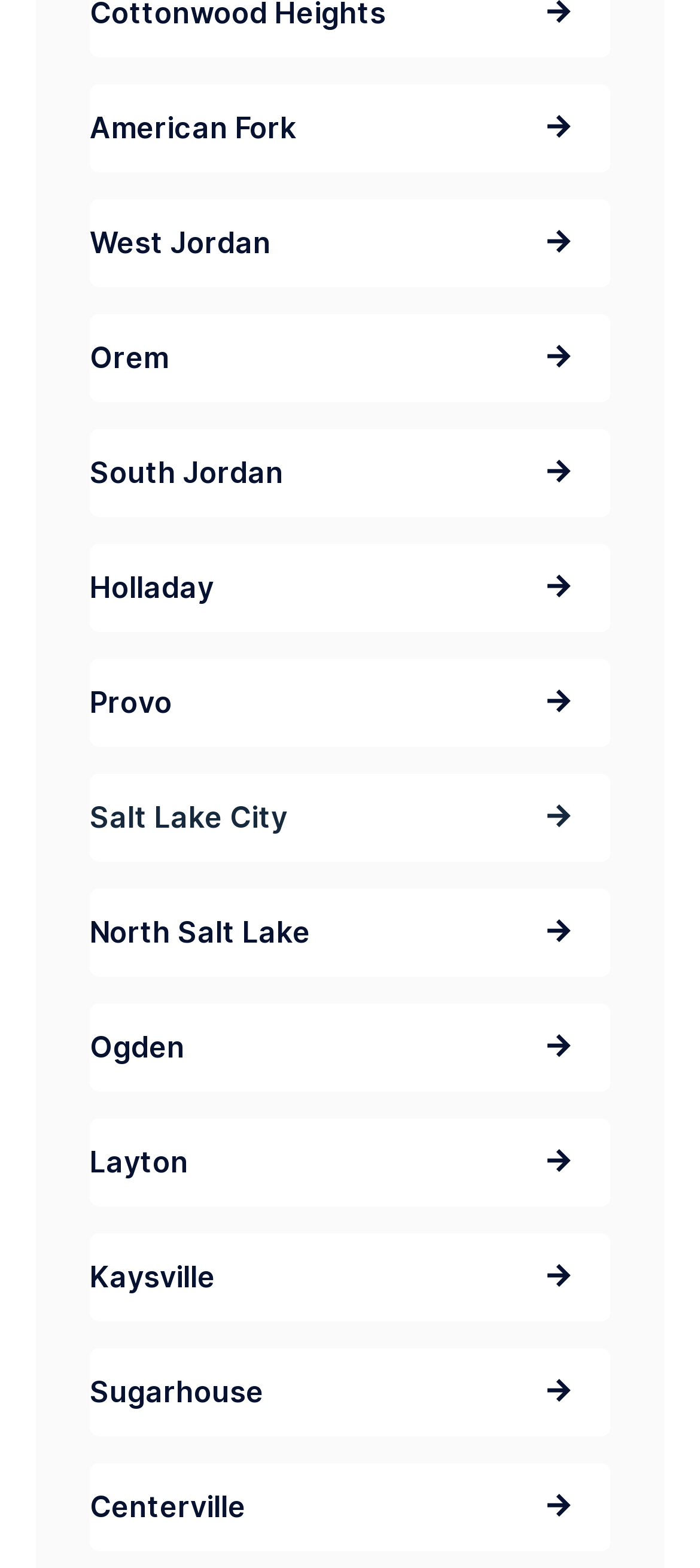Identify the bounding box coordinates for the UI element described as: "American Fork".

[0.128, 0.054, 0.872, 0.11]